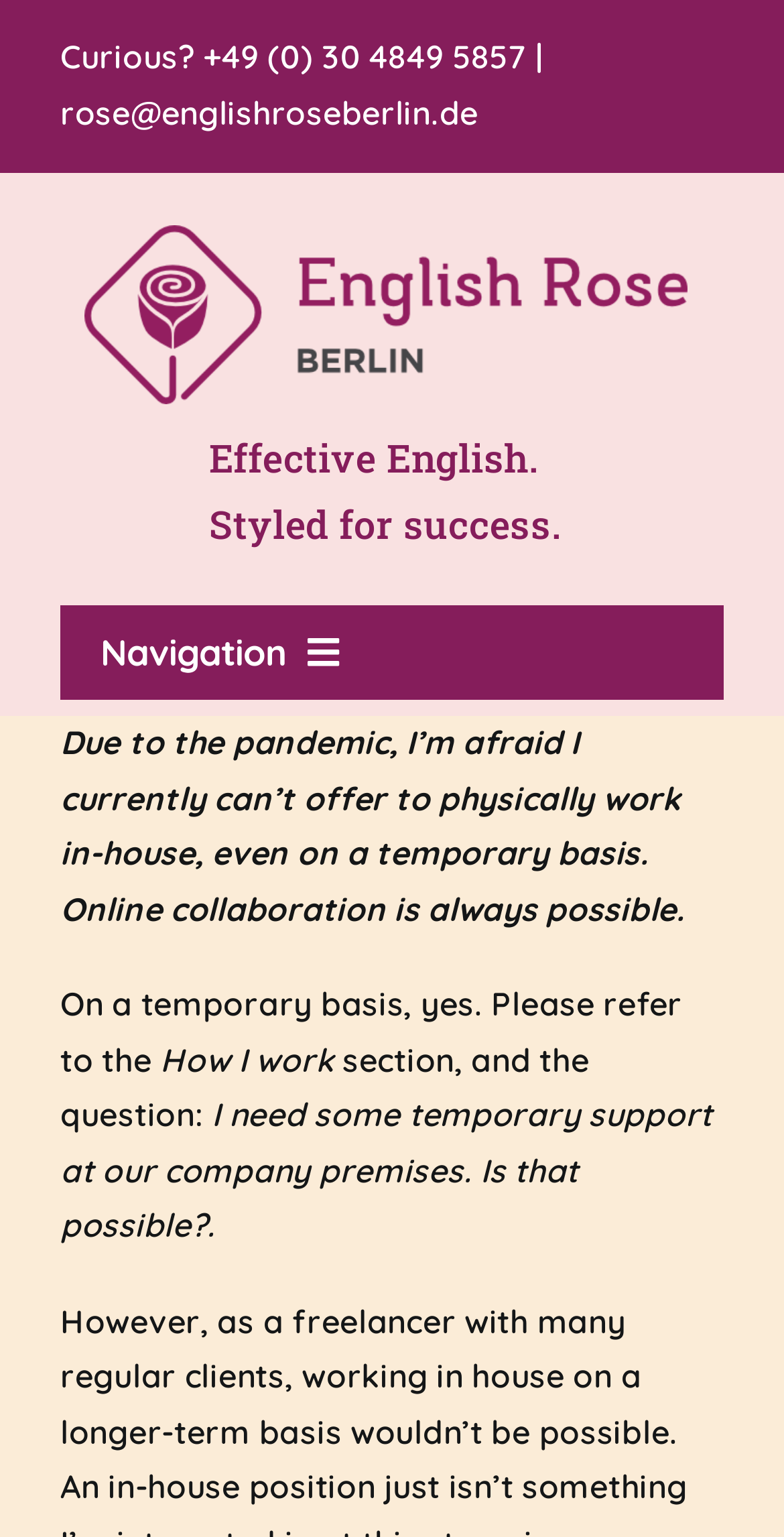From the element description: "Testimonials", extract the bounding box coordinates of the UI element. The coordinates should be expressed as four float numbers between 0 and 1, in the order [left, top, right, bottom].

[0.0, 0.67, 1.0, 0.722]